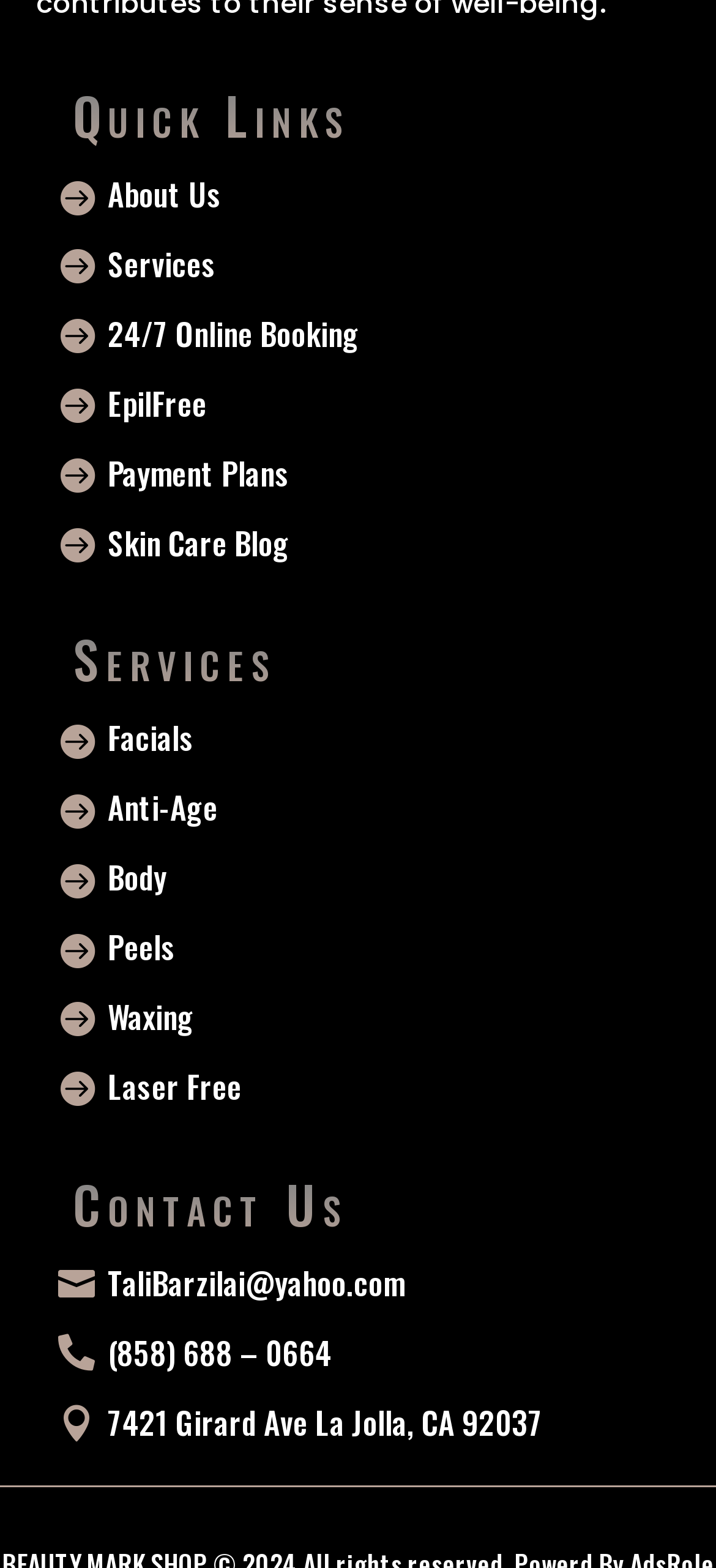Identify the bounding box coordinates of the area that should be clicked in order to complete the given instruction: "Click on About Us". The bounding box coordinates should be four float numbers between 0 and 1, i.e., [left, top, right, bottom].

[0.076, 0.108, 0.309, 0.142]